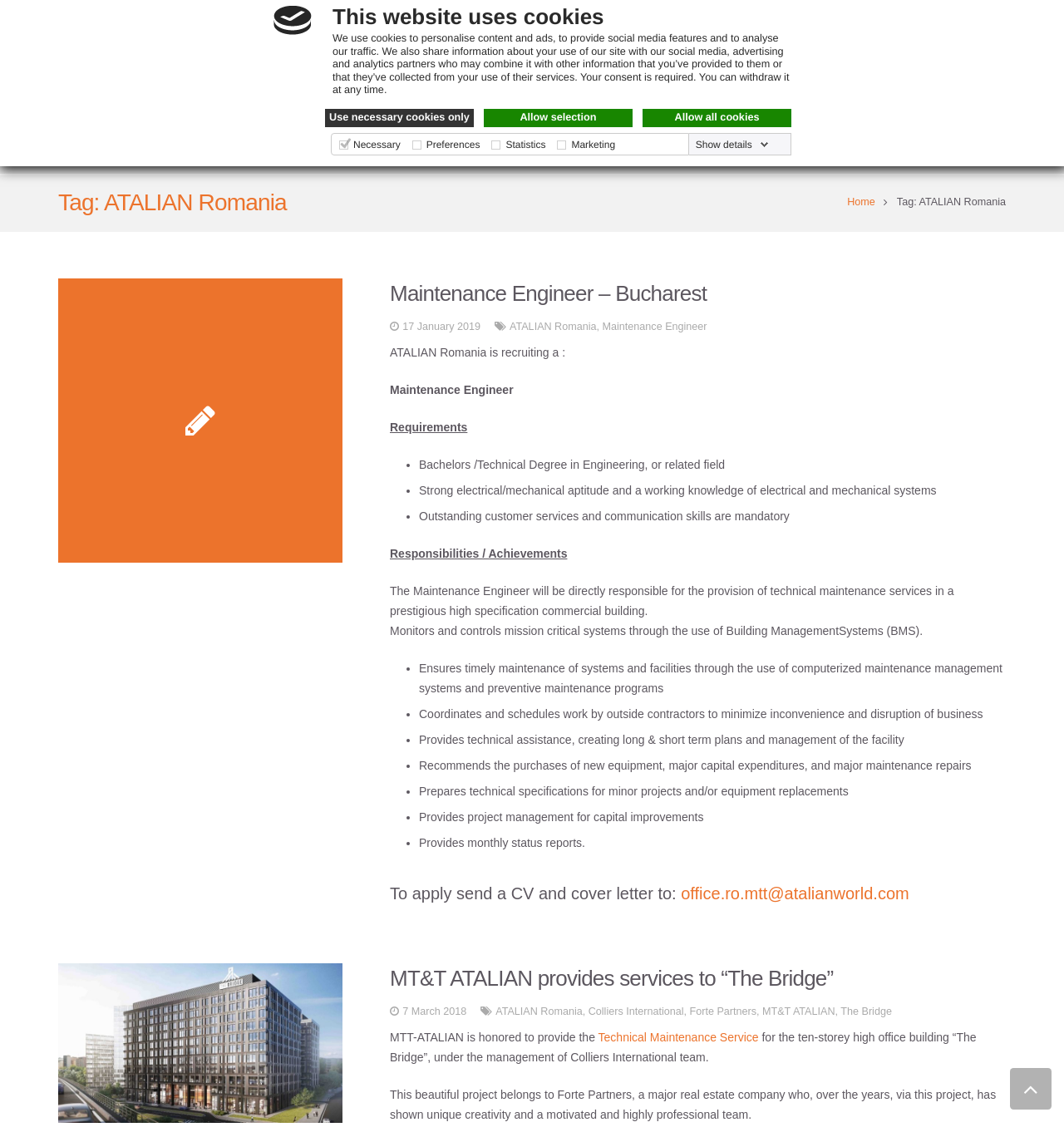Using the format (top-left x, top-left y, bottom-right x, bottom-right y), provide the bounding box coordinates for the described UI element. All values should be floating point numbers between 0 and 1: signup now

None